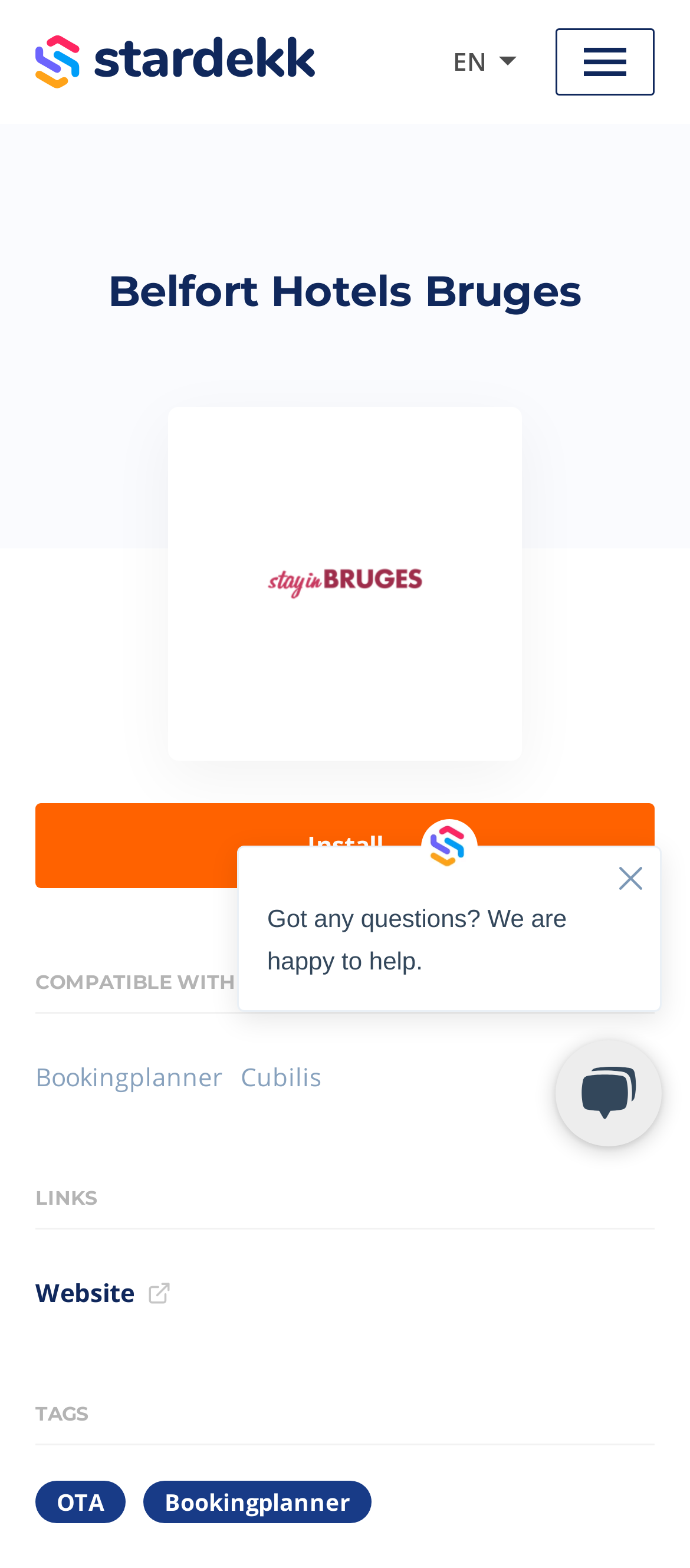Your task is to find and give the main heading text of the webpage.

Belfort Hotels Bruges